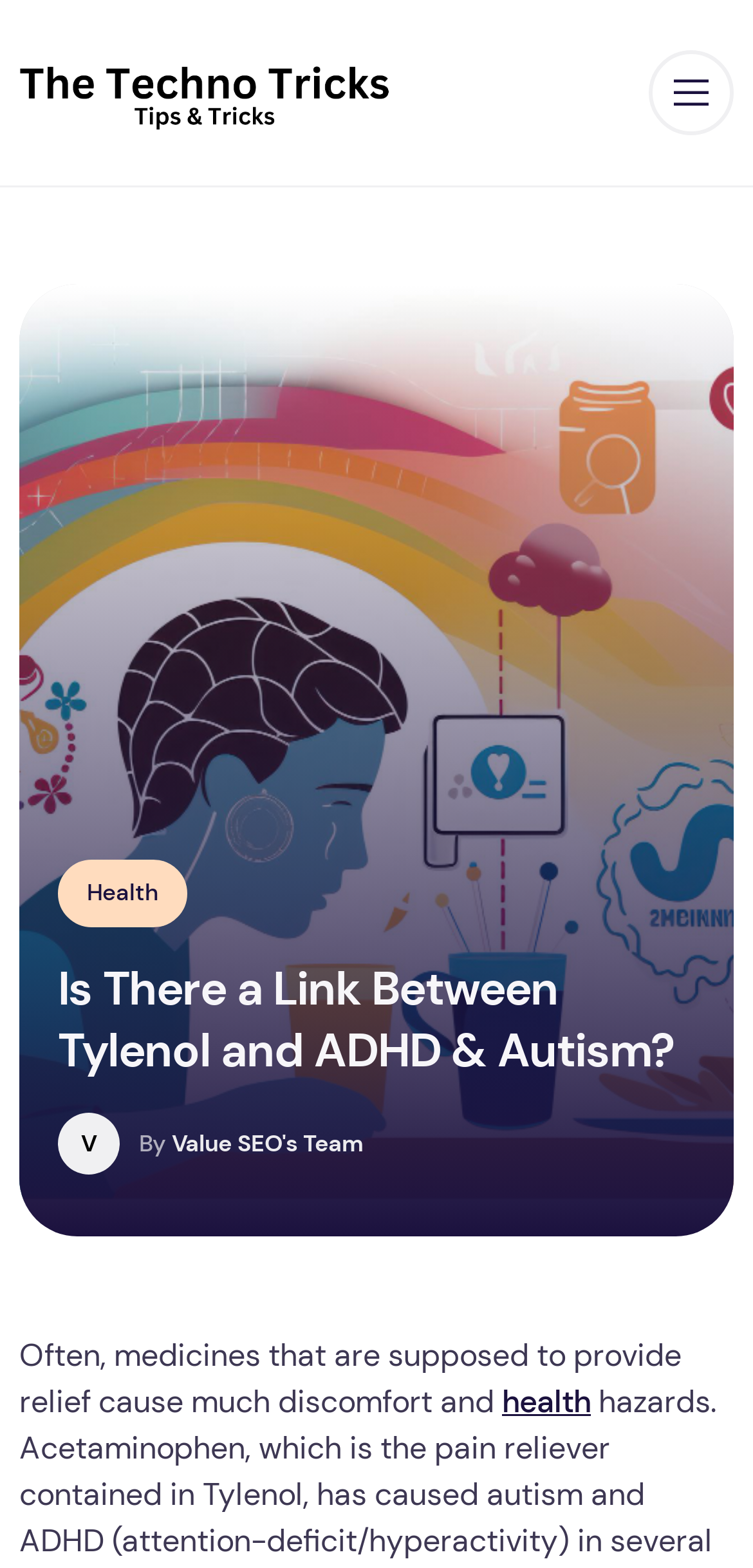Using the given description, provide the bounding box coordinates formatted as (top-left x, top-left y, bottom-right x, bottom-right y), with all values being floating point numbers between 0 and 1. Description: Open menu

[0.862, 0.032, 0.974, 0.086]